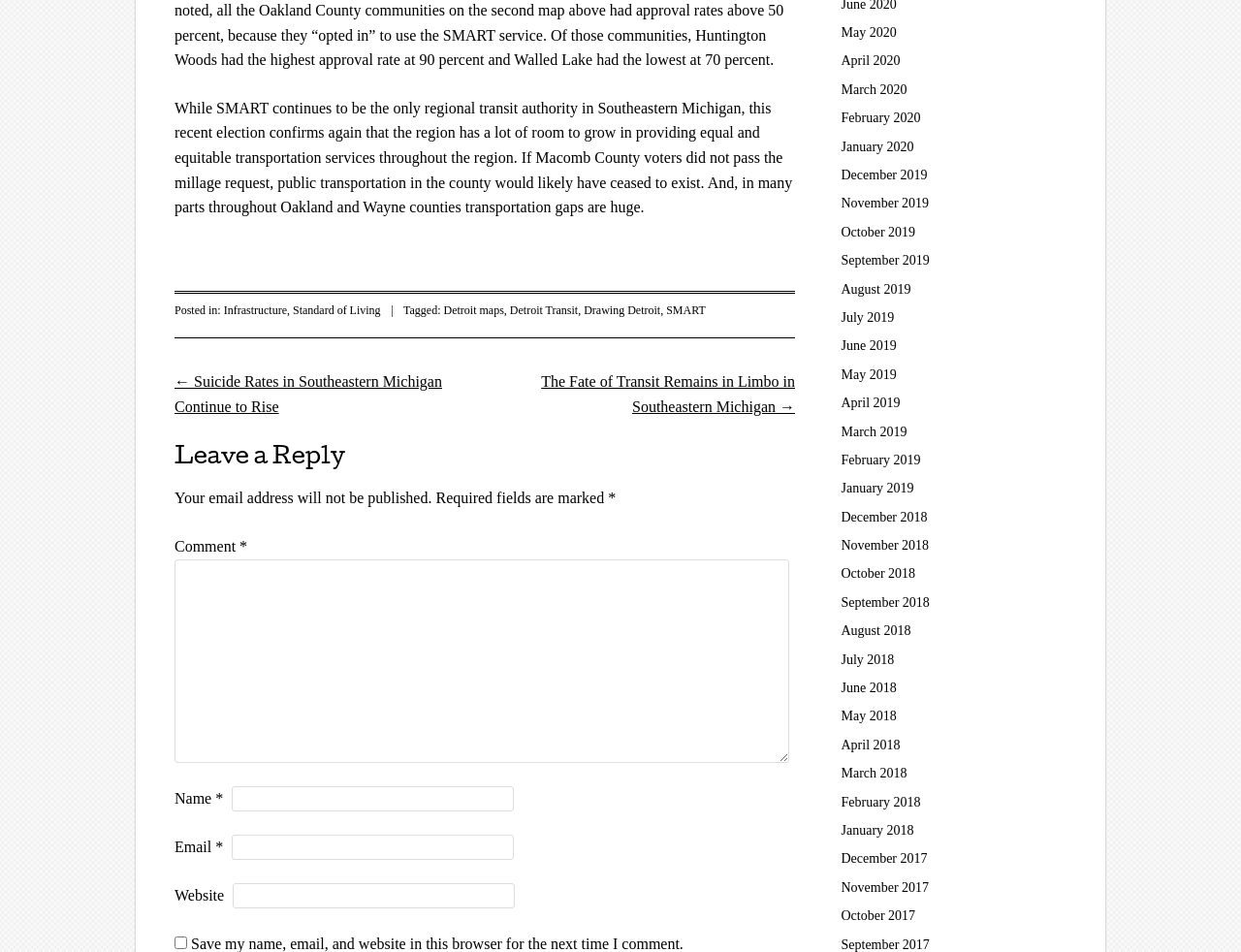Find the bounding box coordinates of the element you need to click on to perform this action: 'Click the 'SMART' link'. The coordinates should be represented by four float values between 0 and 1, in the format [left, top, right, bottom].

[0.537, 0.319, 0.569, 0.333]